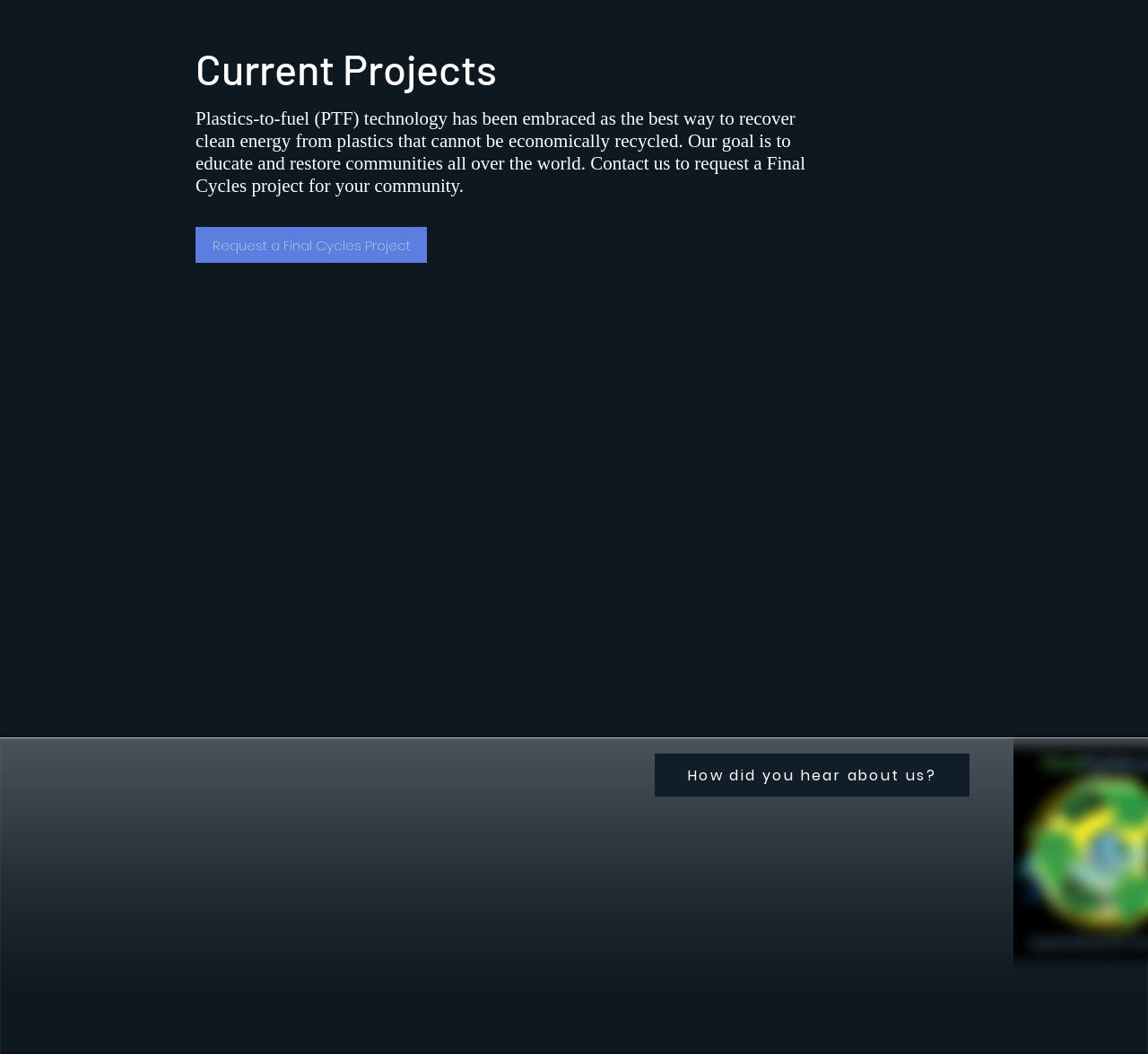Determine the bounding box coordinates for the HTML element mentioned in the following description: "aria-label="LinkedIn - Grey Circle"". The coordinates should be a list of four floats ranging from 0 to 1, represented as [left, top, right, bottom].

[0.823, 0.78, 0.846, 0.805]